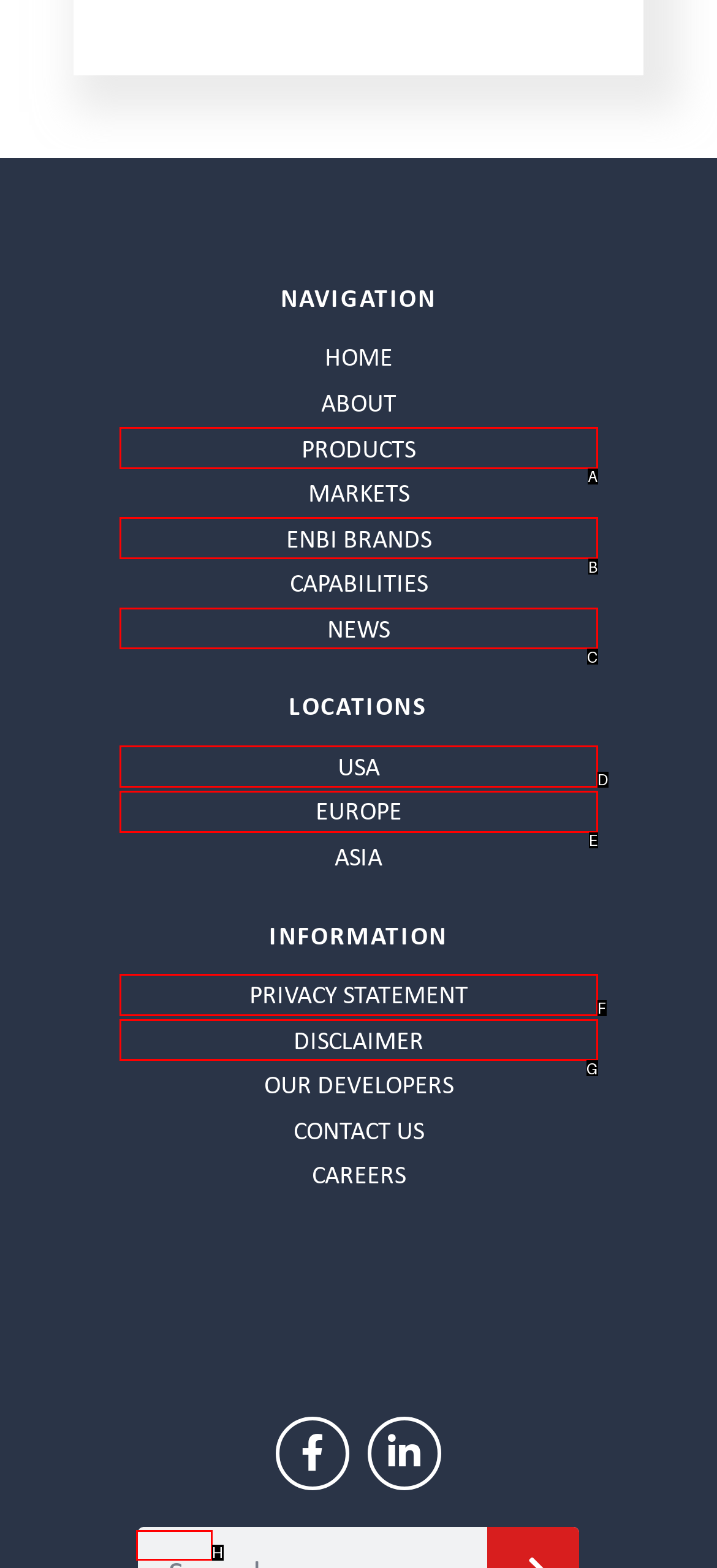Determine which UI element I need to click to achieve the following task: search Provide your answer as the letter of the selected option.

H